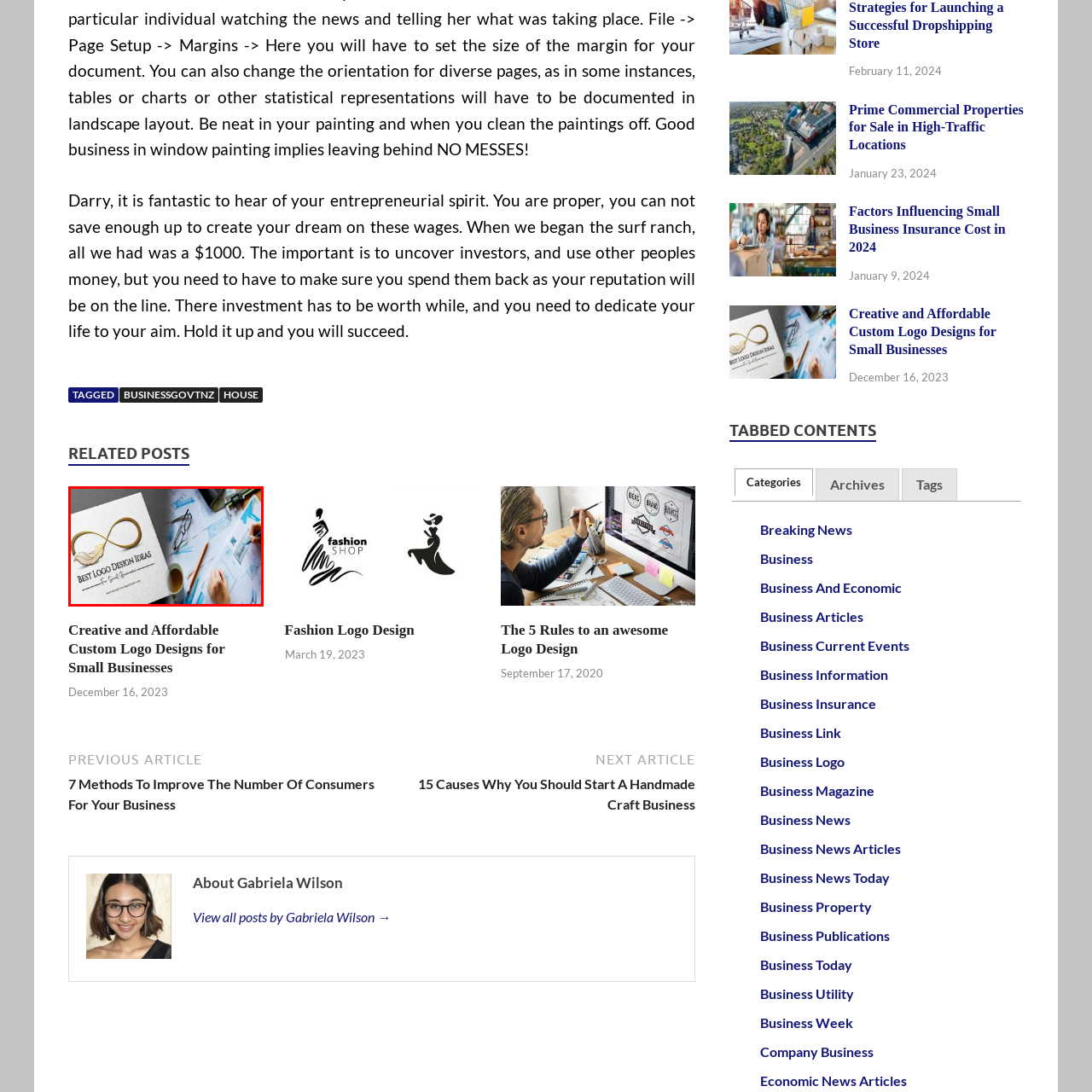Look at the image inside the red boundary and respond to the question with a single word or phrase: What is the purpose of the image?

To encourage branding